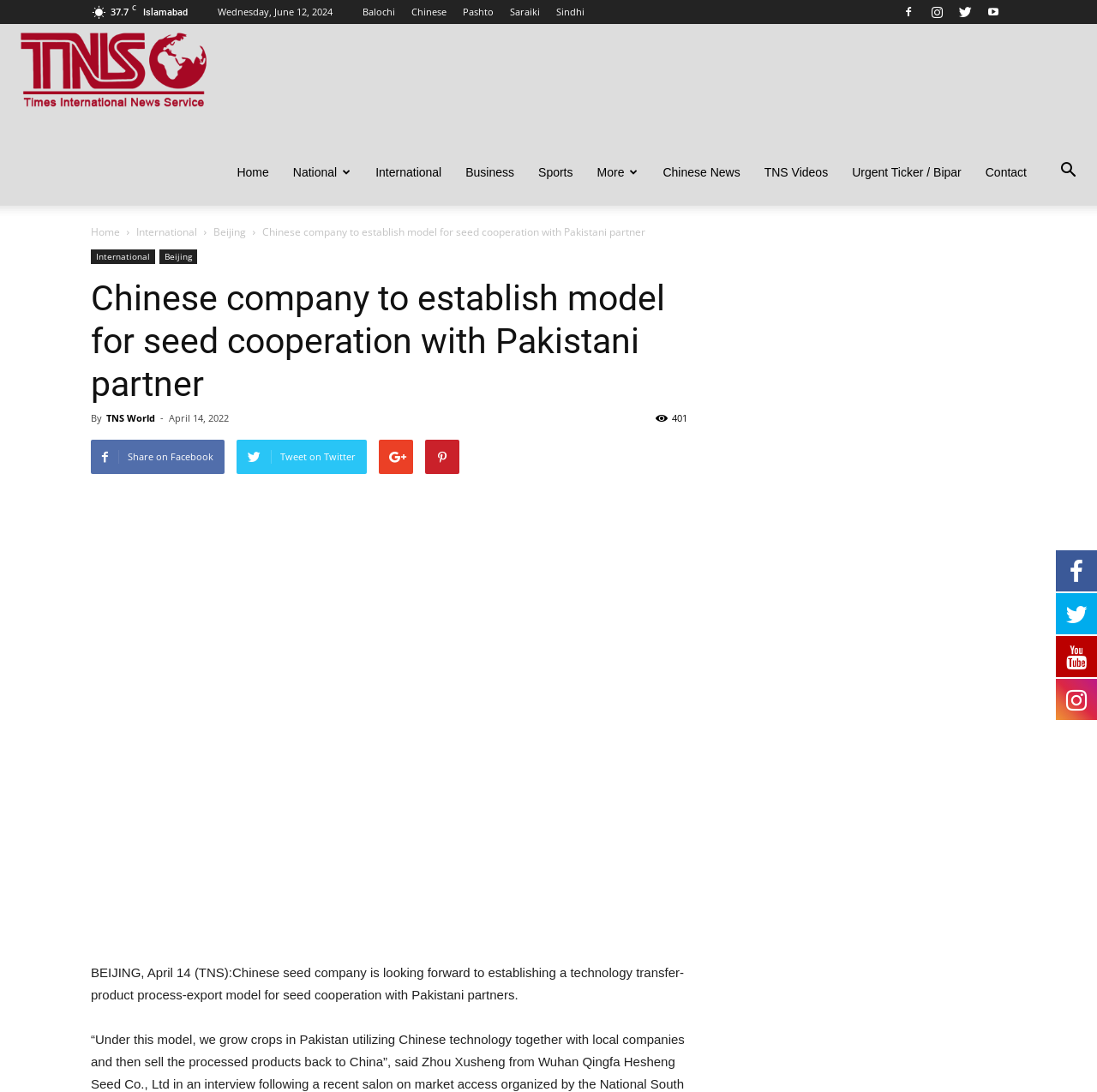What is the purpose of the model for seed cooperation?
Answer the question based on the image using a single word or a brief phrase.

Technology transfer-product process-export